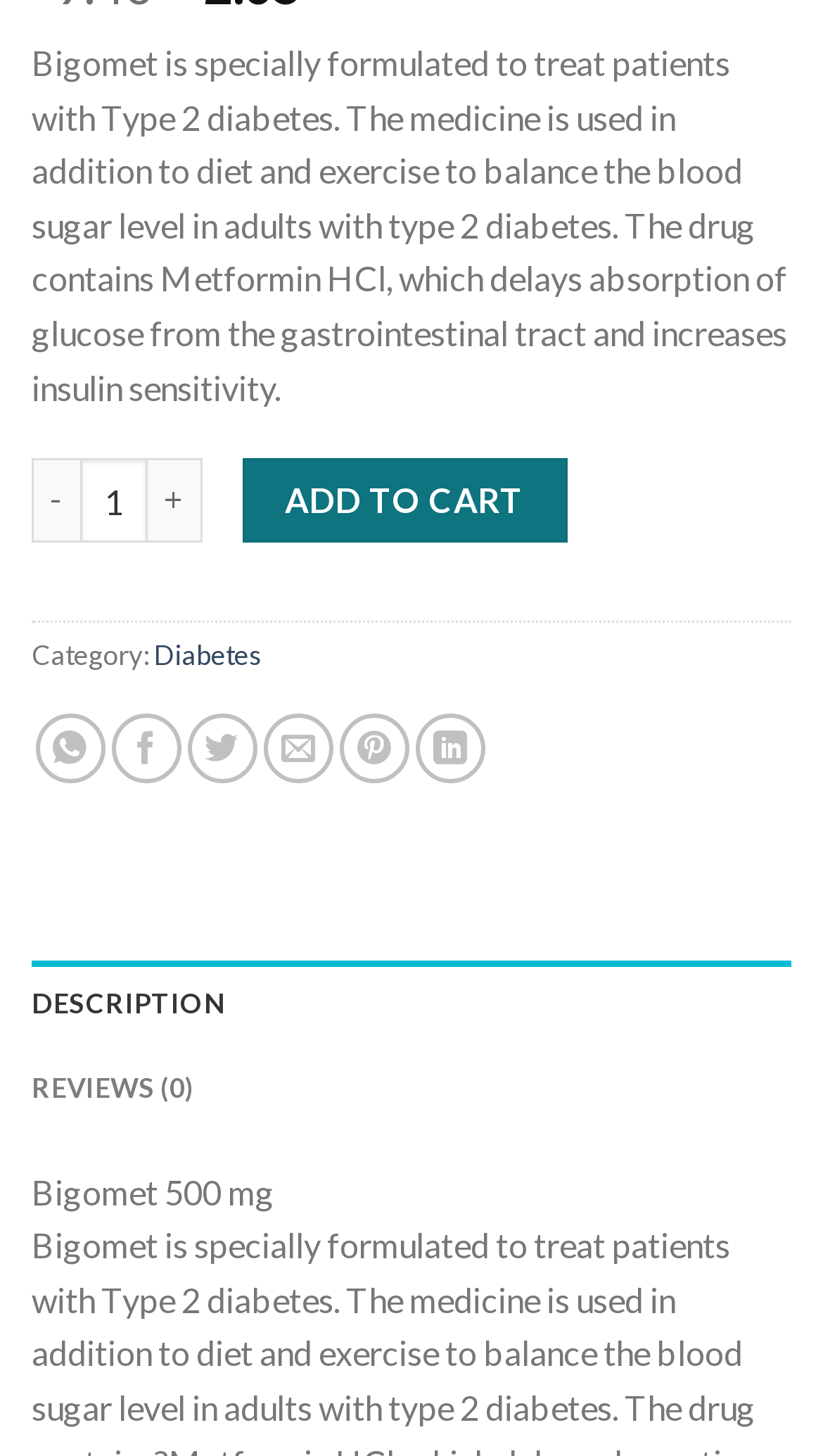Pinpoint the bounding box coordinates of the element you need to click to execute the following instruction: "Add to cart". The bounding box should be represented by four float numbers between 0 and 1, in the format [left, top, right, bottom].

[0.295, 0.315, 0.689, 0.373]